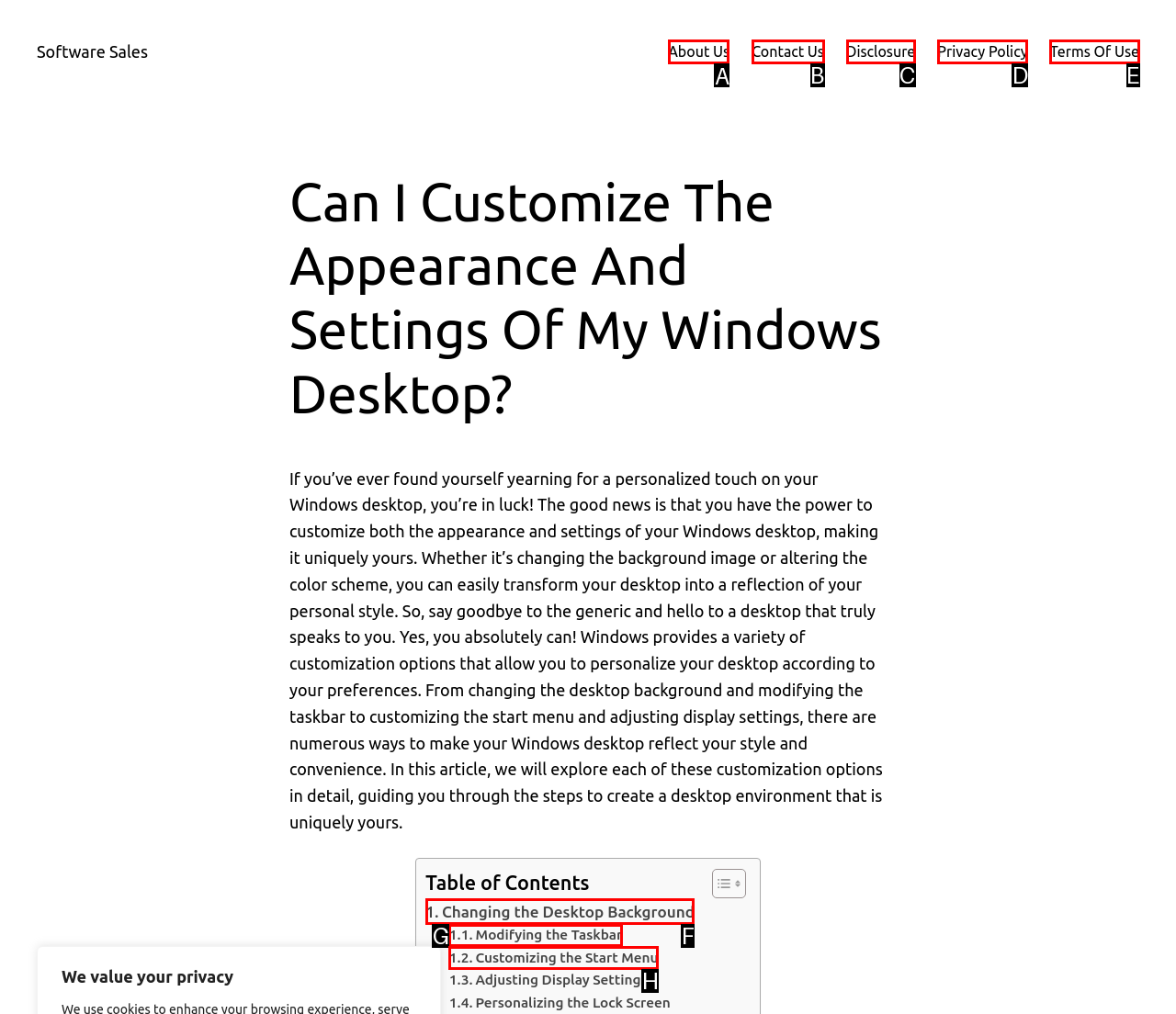Identify the HTML element you need to click to achieve the task: Visit the 'About Us' page. Respond with the corresponding letter of the option.

A